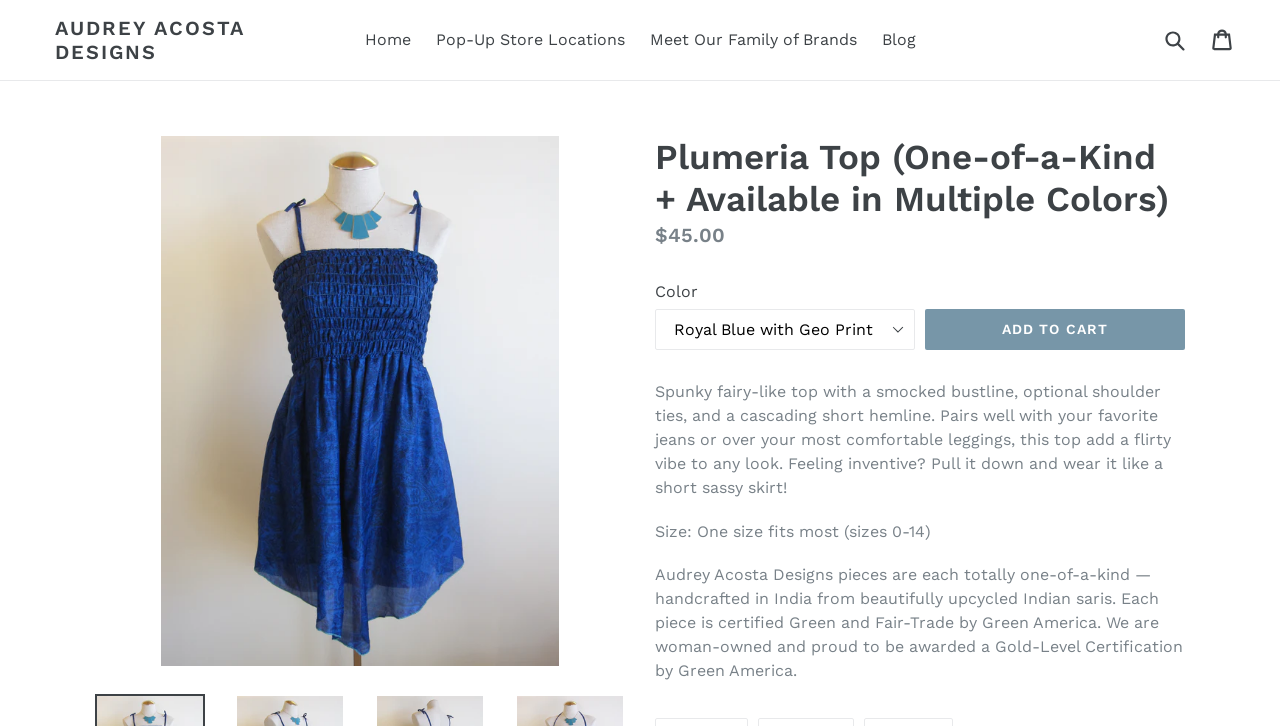Identify the bounding box coordinates of the section to be clicked to complete the task described by the following instruction: "View cart". The coordinates should be four float numbers between 0 and 1, formatted as [left, top, right, bottom].

[0.947, 0.023, 0.965, 0.087]